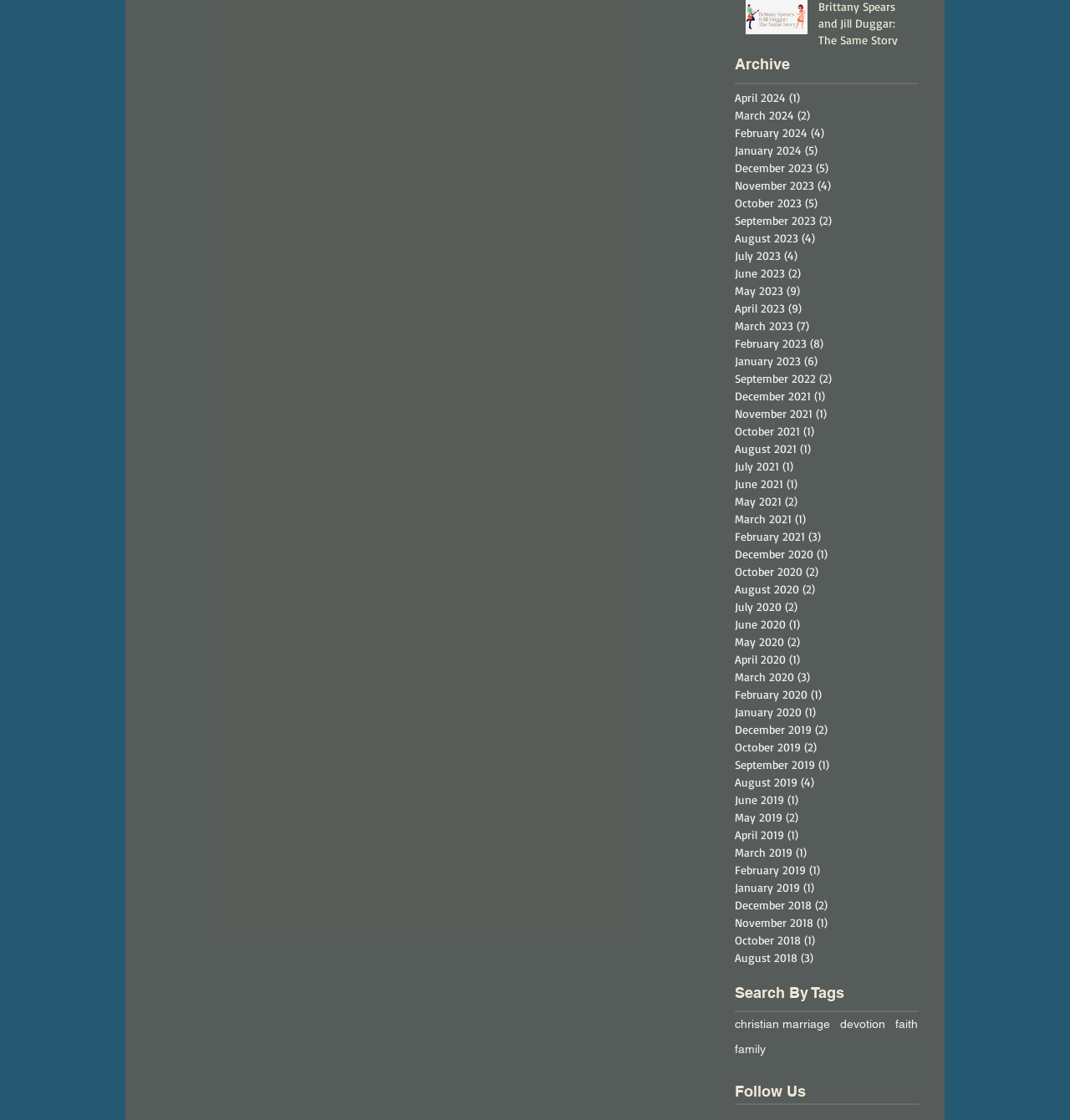How many posts are there in April 2023?
Respond to the question with a well-detailed and thorough answer.

According to the link 'April 2023 9 posts' under the 'Archive' heading, there are 9 posts in April 2023.